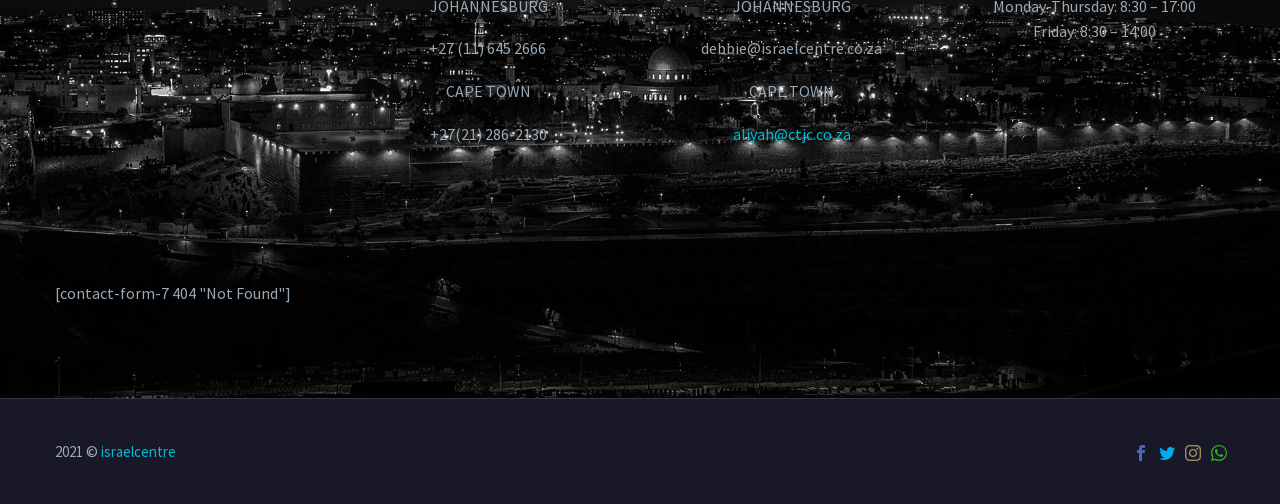Using a single word or phrase, answer the following question: 
How many social media links are at the bottom of the page?

4